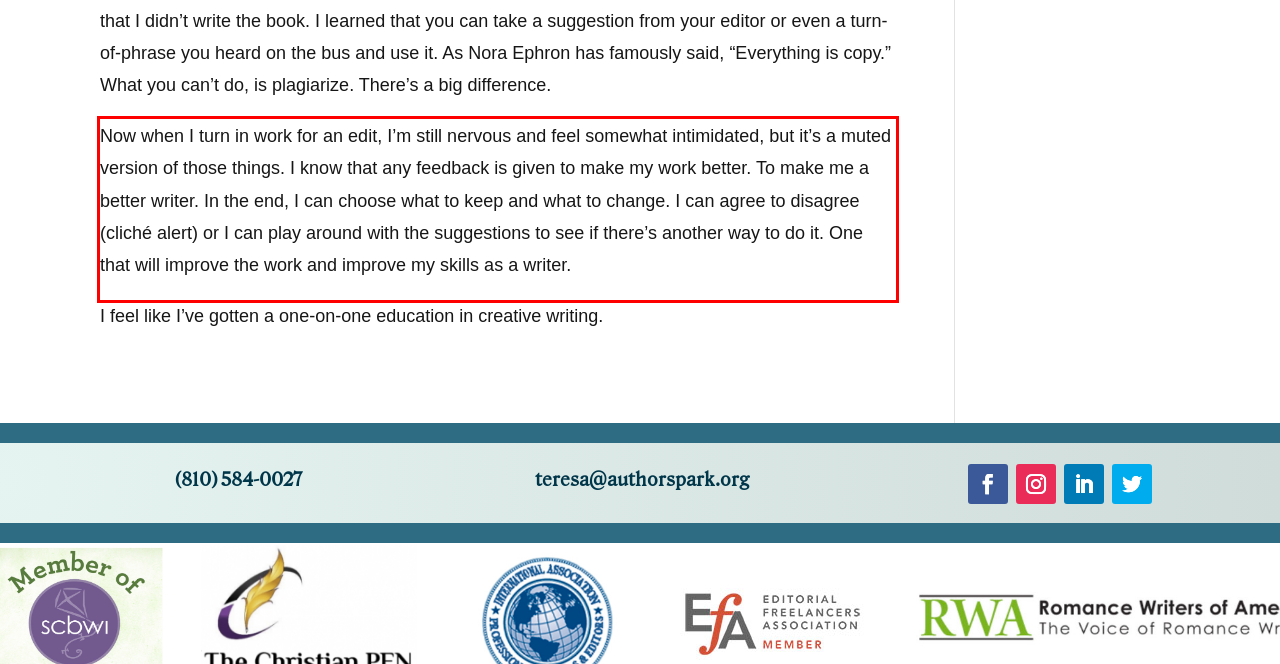Please use OCR to extract the text content from the red bounding box in the provided webpage screenshot.

Now when I turn in work for an edit, I’m still nervous and feel somewhat intimidated, but it’s a muted version of those things. I know that any feedback is given to make my work better. To make me a better writer. In the end, I can choose what to keep and what to change. I can agree to disagree (cliché alert) or I can play around with the suggestions to see if there’s another way to do it. One that will improve the work and improve my skills as a writer.